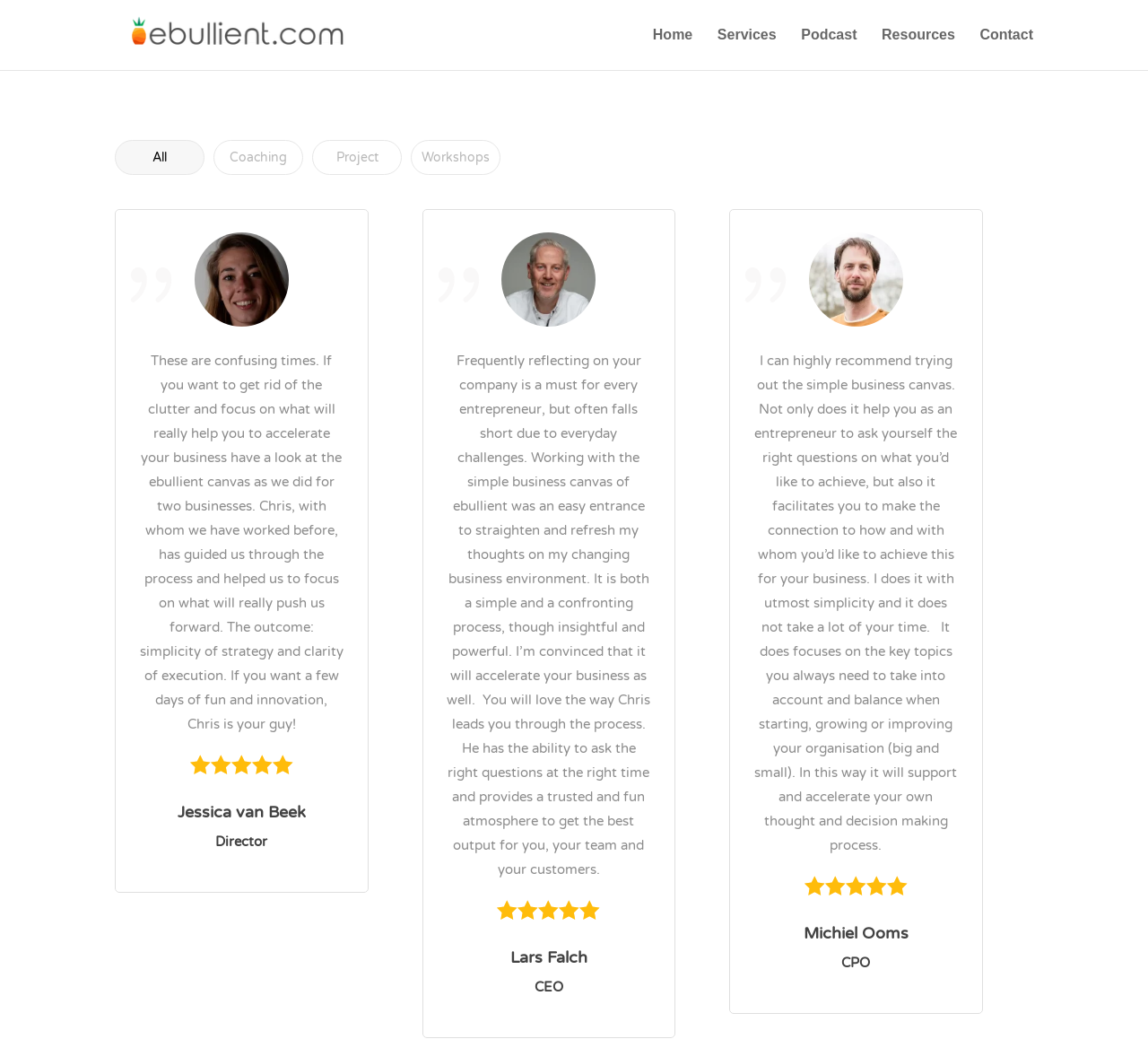Give an in-depth explanation of the webpage layout and content.

The webpage is an archive of testimonials, with a total of three articles or testimonials displayed on this page. At the top, there is a navigation menu with links to "Home", "Services", "Podcast", "Resources", and "Contact". Below the navigation menu, there is a secondary menu with links to "All", "Coaching", "Project", and "Workshops".

The first testimonial is located on the left side of the page, with an image of a person named "van Beek" above a block of text. The text describes how the ebullient canvas helped the person to focus on what will really help their business. Below the text, there is a link to the person's name, "Jessica van Beek", and a label indicating their title as "Director".

The second testimonial is located in the middle of the page, with an image of a person named "falch" above a block of text. The text describes how working with the simple business canvas of ebullient was an easy entrance to straighten and refresh their thoughts on their changing business environment. Below the text, there is a link to the person's name, "Lars Falch", and a label indicating their title as "CEO".

The third testimonial is located on the right side of the page, with an image of a person named "ooms" above a block of text. The text describes how the simple business canvas helps entrepreneurs to ask themselves the right questions and make connections to achieve their goals. Below the text, there is a link to the person's name, "Michiel Ooms", and a label indicating their title as "CPO".

At the top left corner of the page, there is a link to "ebullient.com" with an accompanying image.